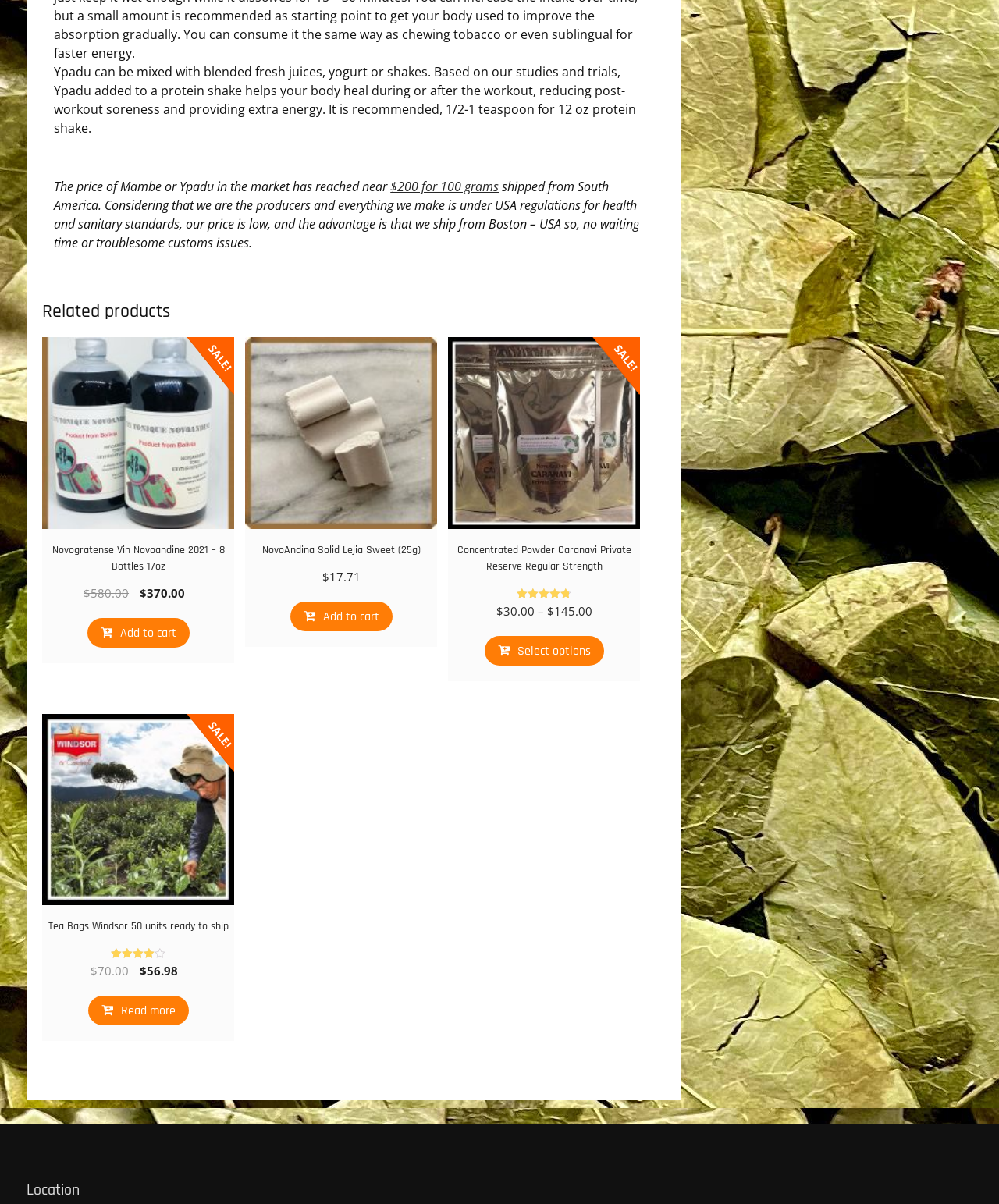Could you provide the bounding box coordinates for the portion of the screen to click to complete this instruction: "View NovoAndina Solid Lejia Sweet product"?

[0.246, 0.28, 0.438, 0.486]